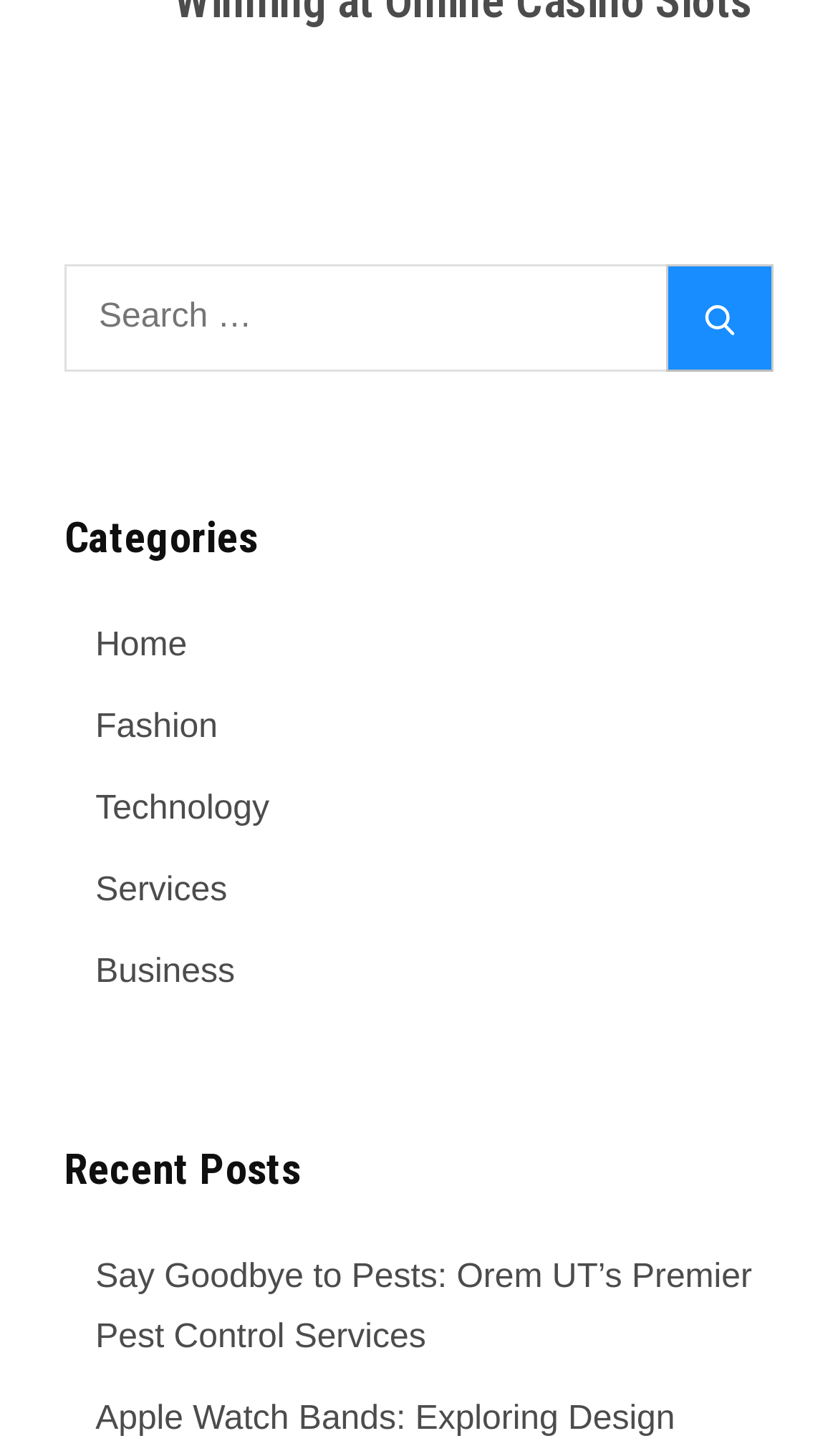What is the title of the latest post?
Provide a concise answer using a single word or phrase based on the image.

Say Goodbye to Pests: Orem UT’s Premier Pest Control Services